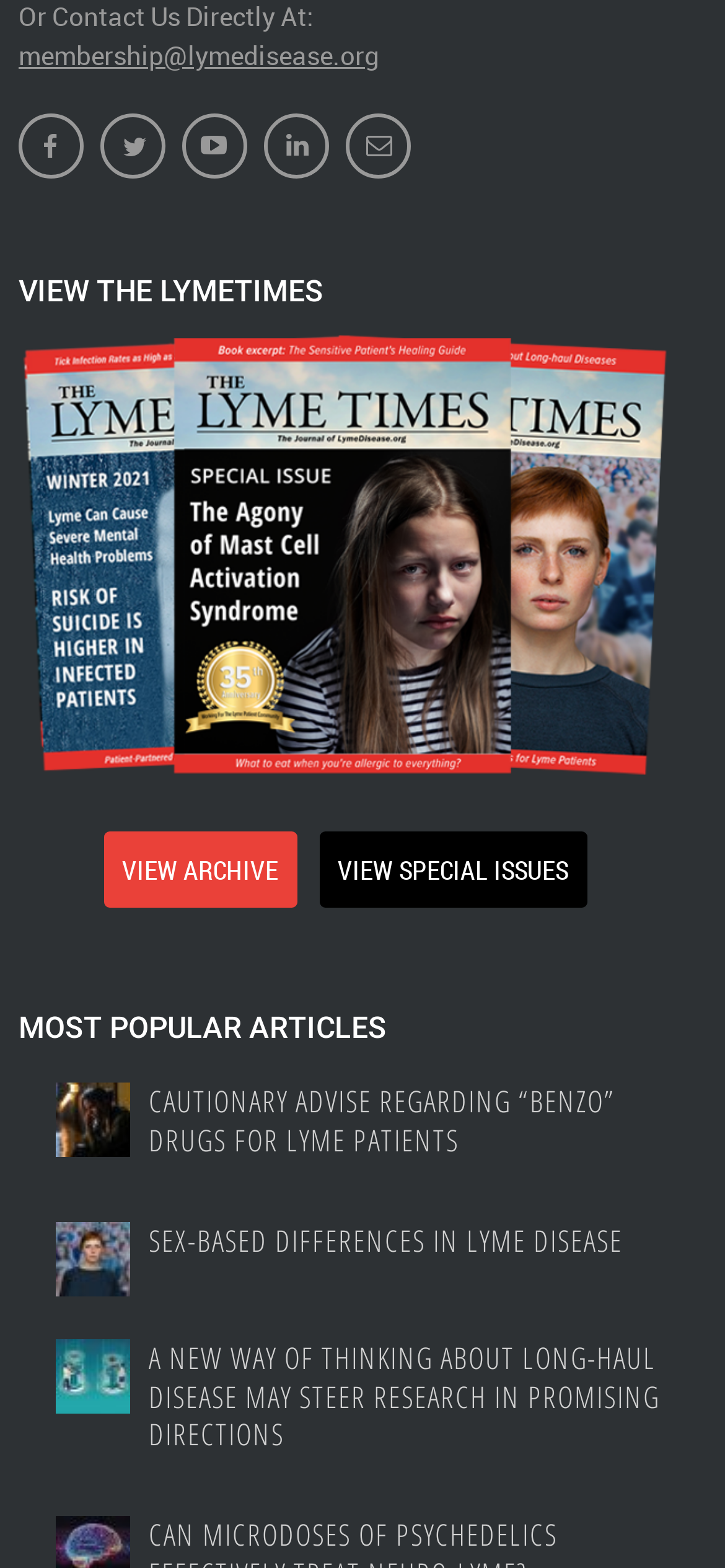Please determine the bounding box coordinates for the element that should be clicked to follow these instructions: "View the LymeTimes".

[0.026, 0.175, 0.974, 0.199]